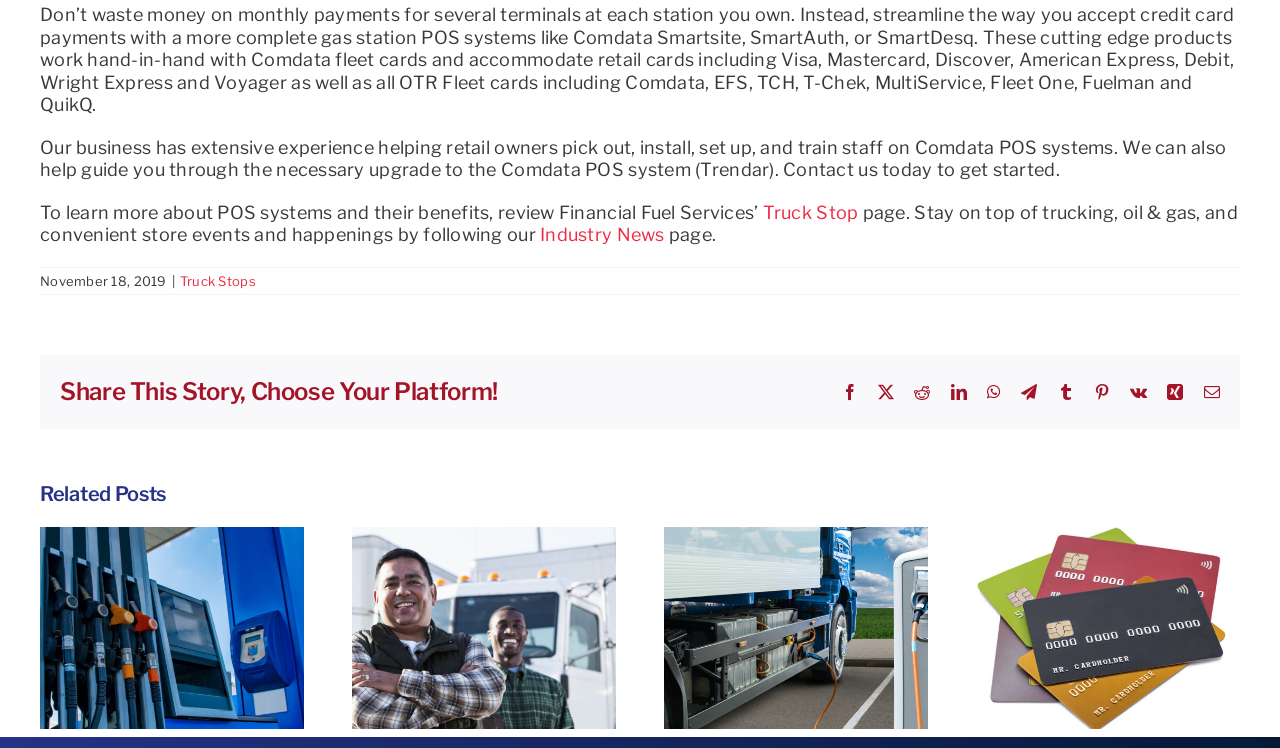How many related posts are displayed on the webpage?
Use the image to give a comprehensive and detailed response to the question.

The webpage displays 4 related posts, each with an image and a heading, and they are grouped into 4 sections labeled '1 / 4', '2 / 4', '3 / 4', and '4 / 4'.